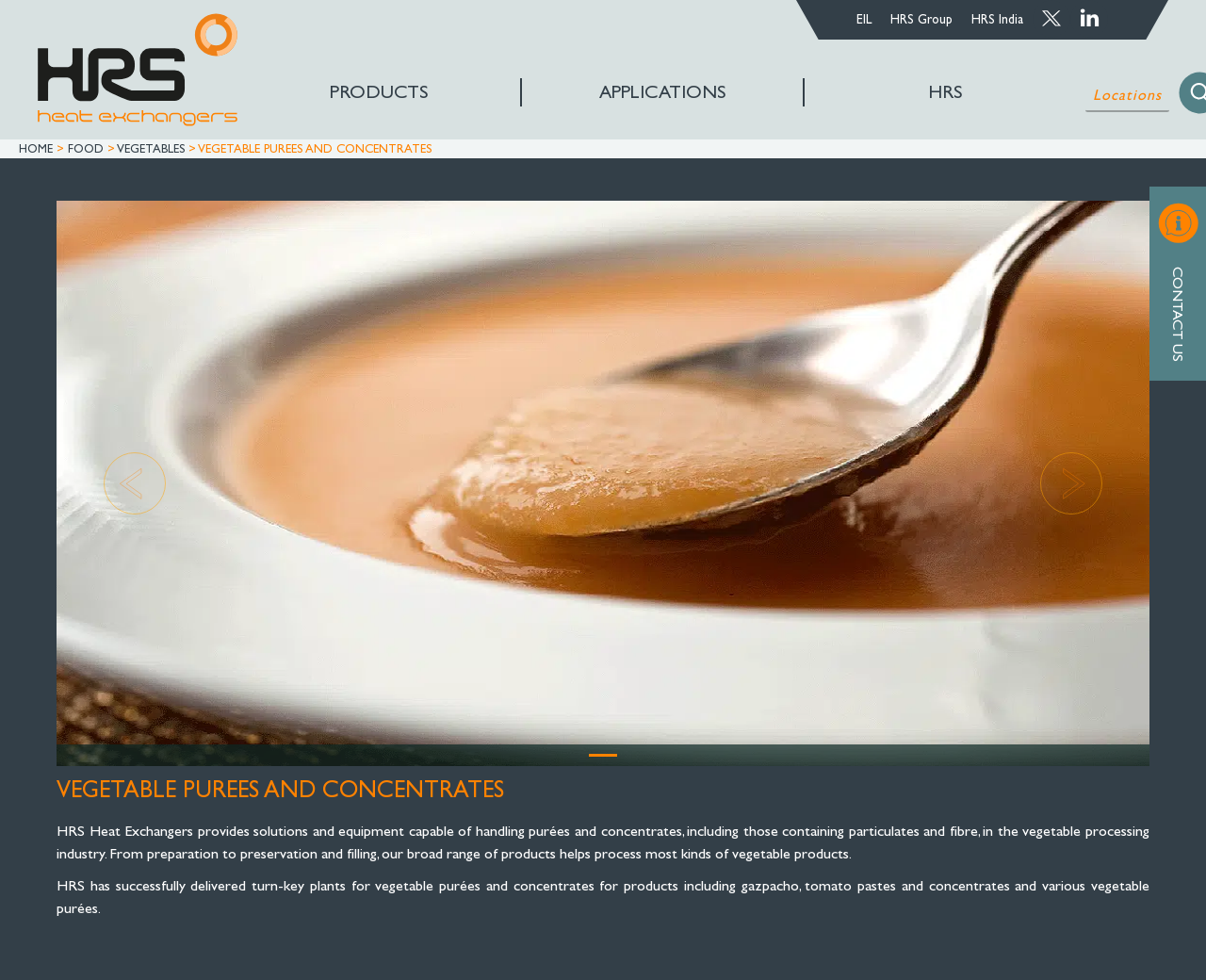Can you identify the bounding box coordinates of the clickable region needed to carry out this instruction: 'Learn more about PRODUCTS'? The coordinates should be four float numbers within the range of 0 to 1, stated as [left, top, right, bottom].

[0.273, 0.08, 0.355, 0.109]